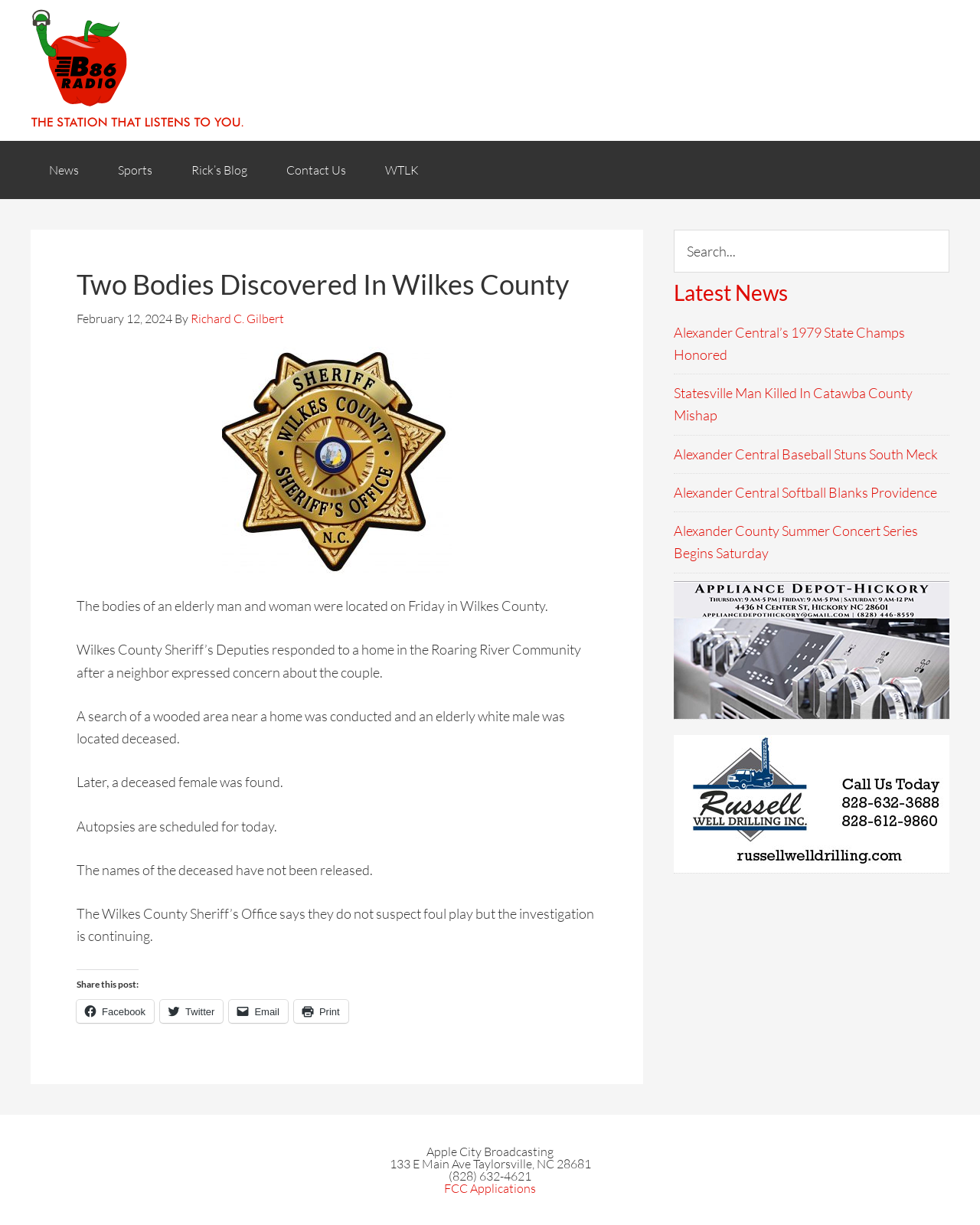What is the type of content listed in the 'Latest News' section?
Identify the answer in the screenshot and reply with a single word or phrase.

News articles